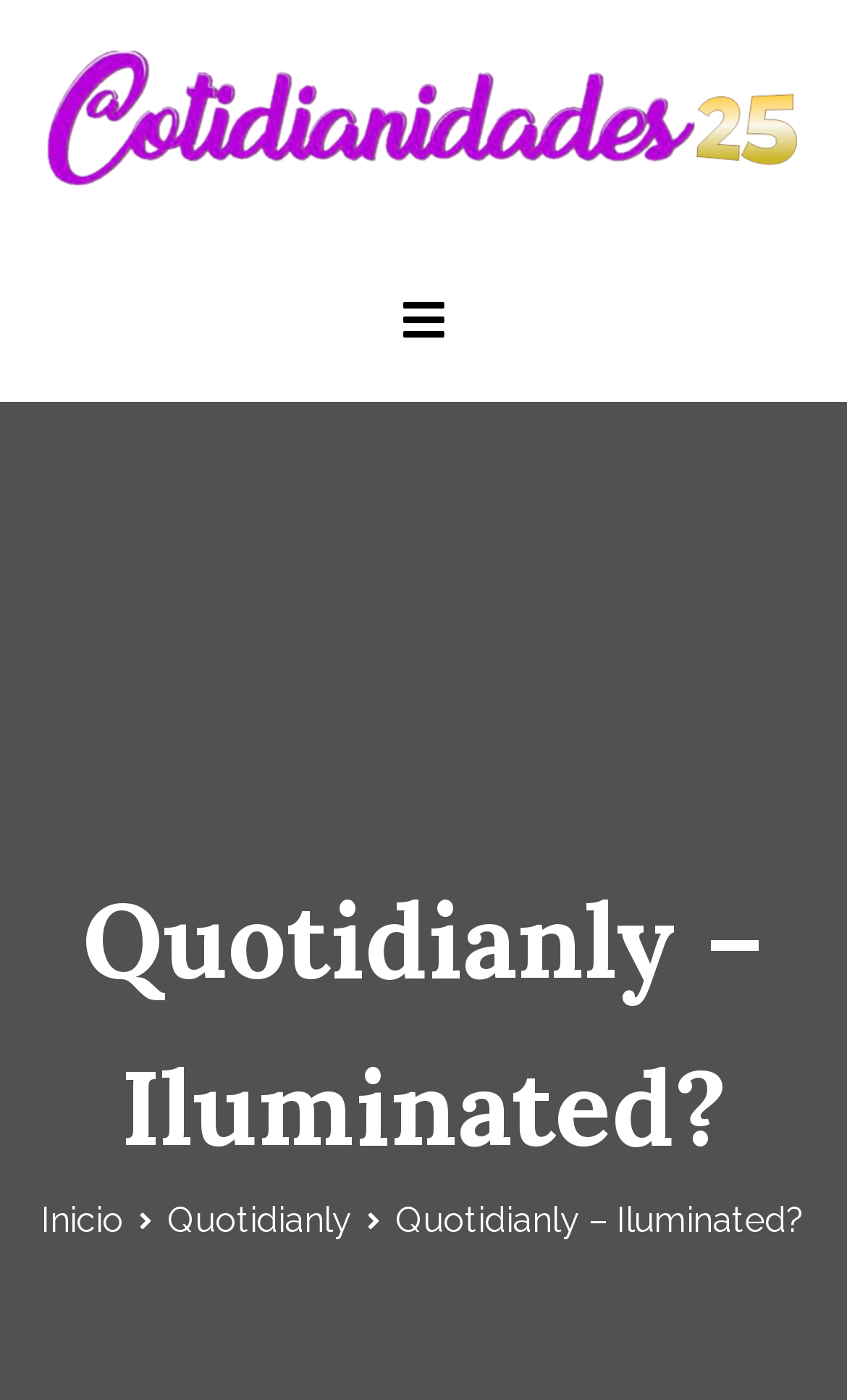Determine the title of the webpage and give its text content.

Quotidianly – Iluminated?